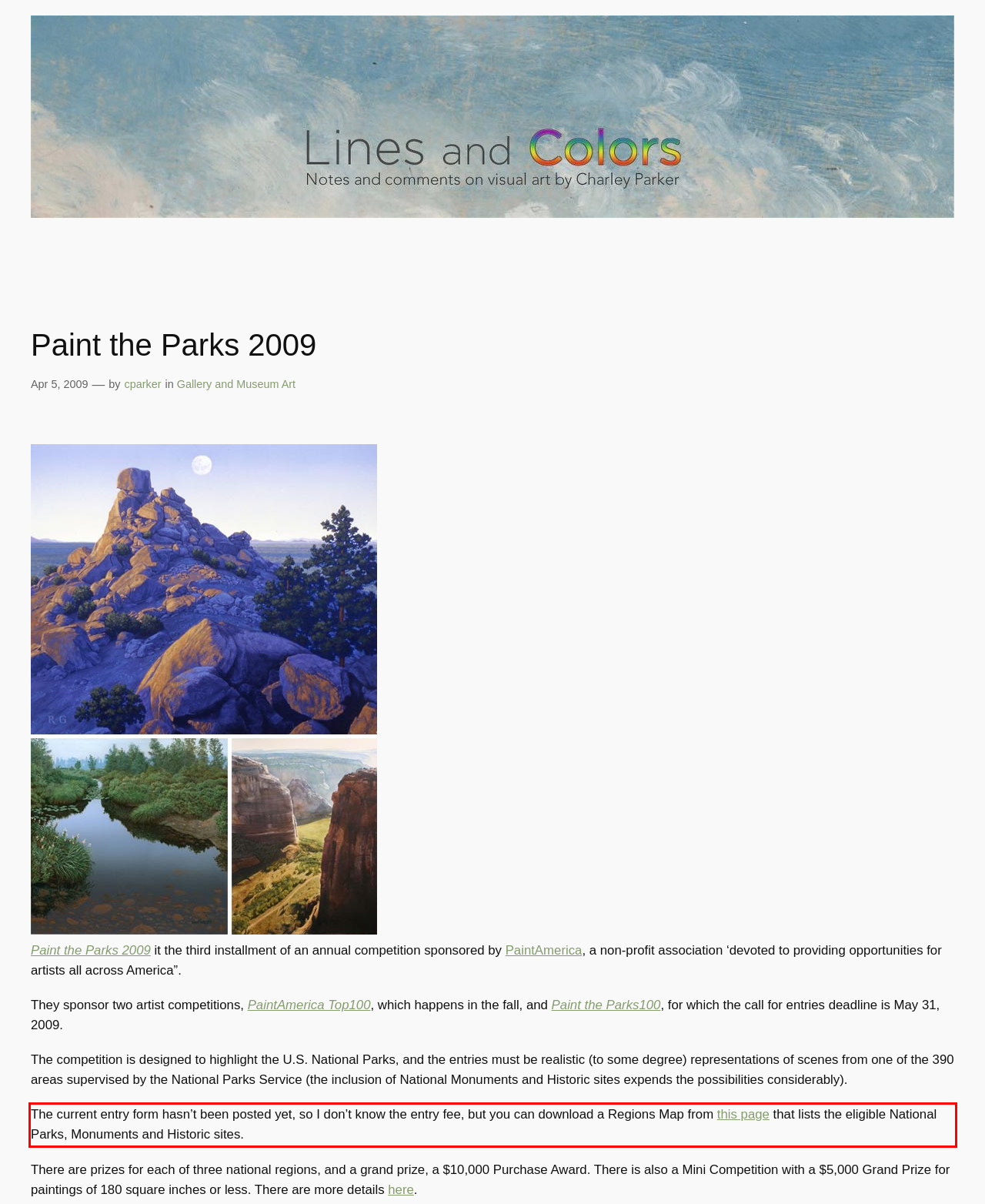Identify the red bounding box in the webpage screenshot and perform OCR to generate the text content enclosed.

The current entry form hasn’t been posted yet, so I don’t know the entry fee, but you can download a Regions Map from this page that lists the eligible National Parks, Monuments and Historic sites.